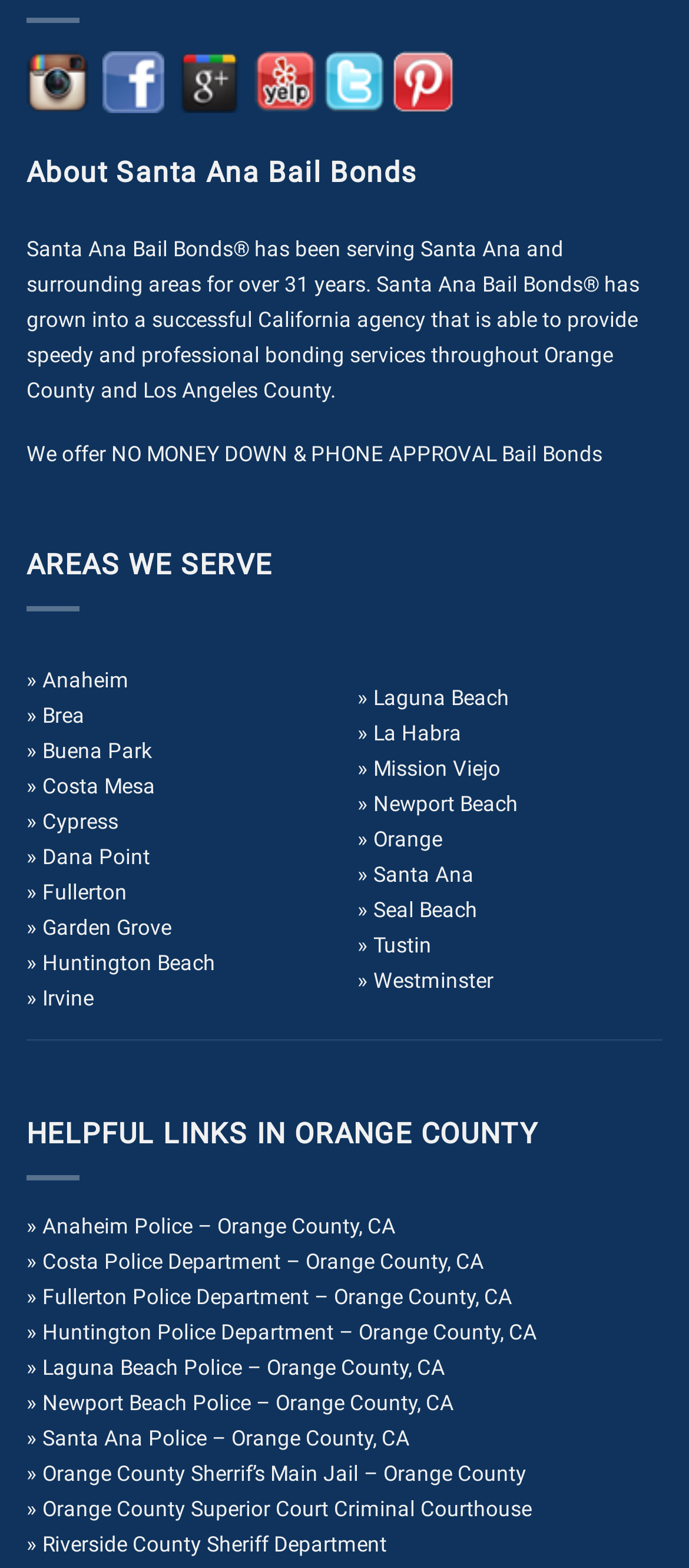Provide the bounding box coordinates of the area you need to click to execute the following instruction: "Click on Instagram link".

[0.038, 0.04, 0.128, 0.062]